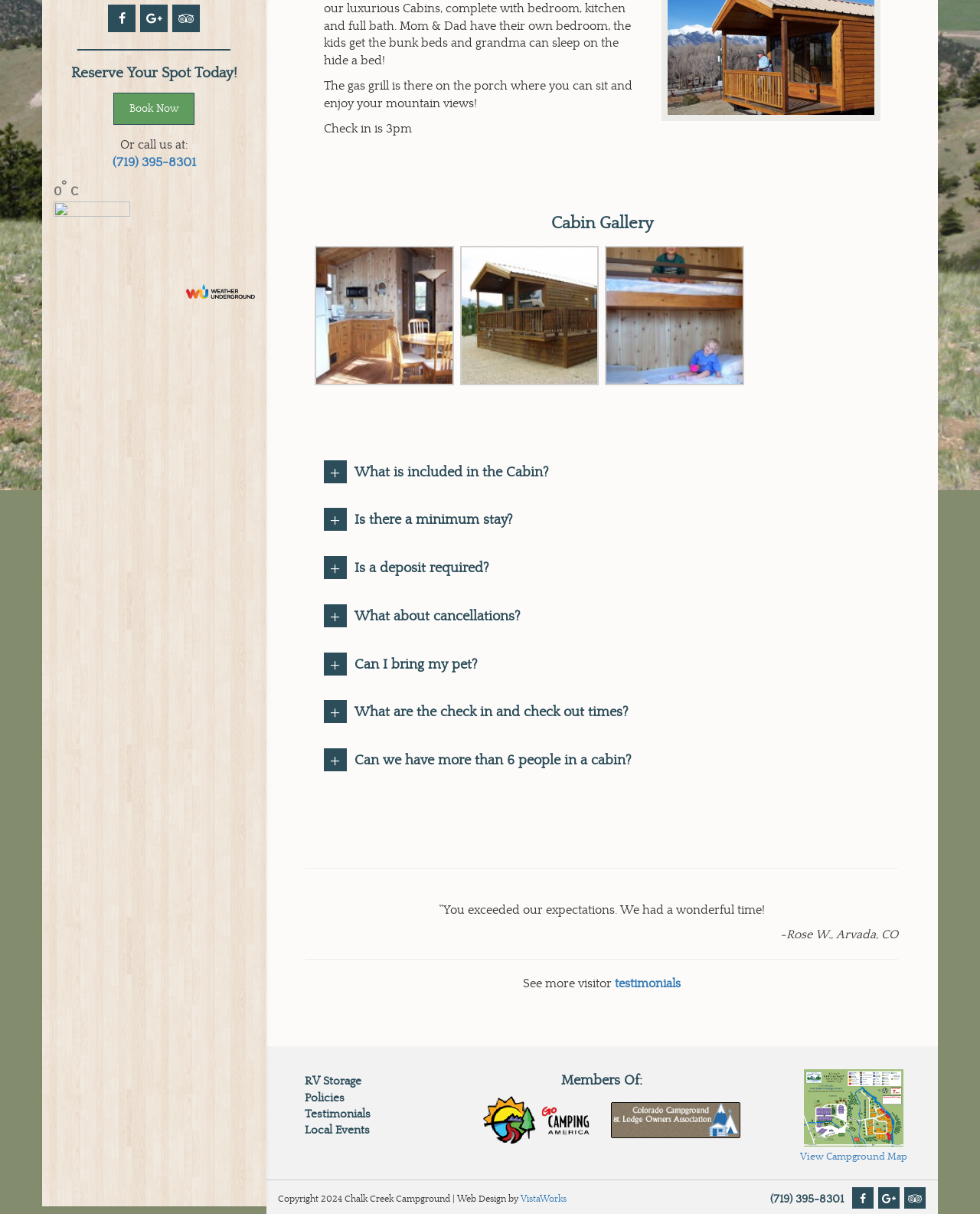Locate the bounding box of the user interface element based on this description: "VistaWorks".

[0.531, 0.983, 0.578, 0.992]